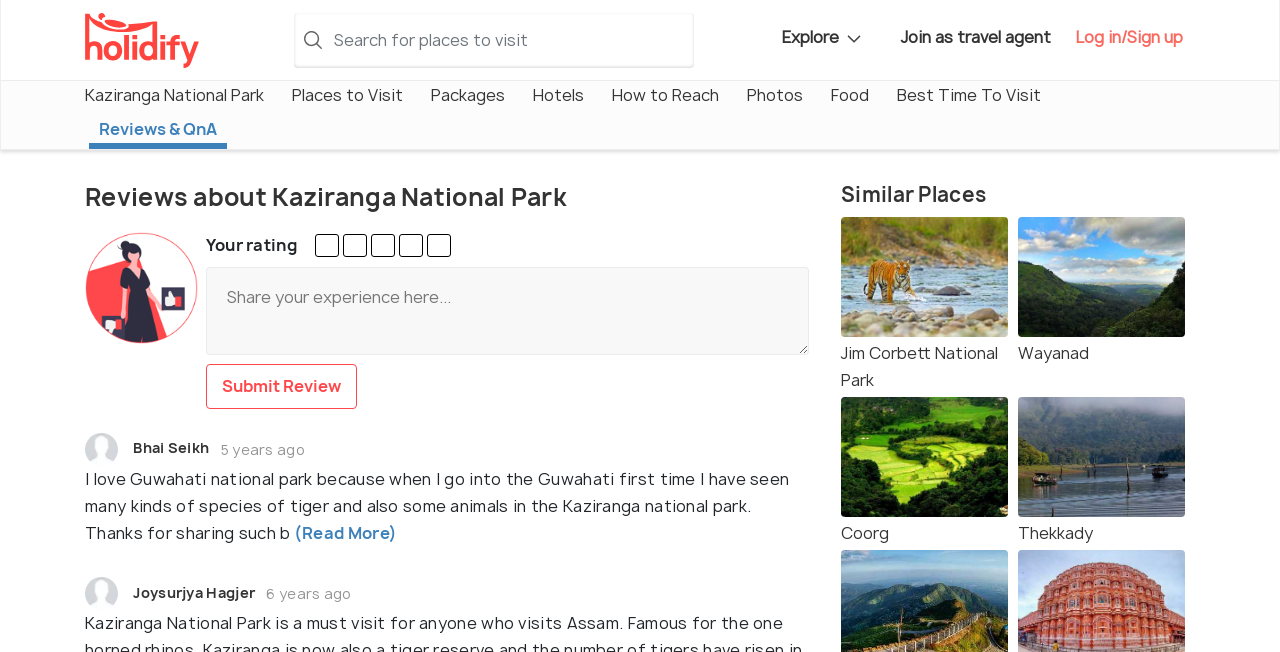Locate the coordinates of the bounding box for the clickable region that fulfills this instruction: "View reviews about Kaziranga National Park".

[0.066, 0.281, 0.632, 0.325]